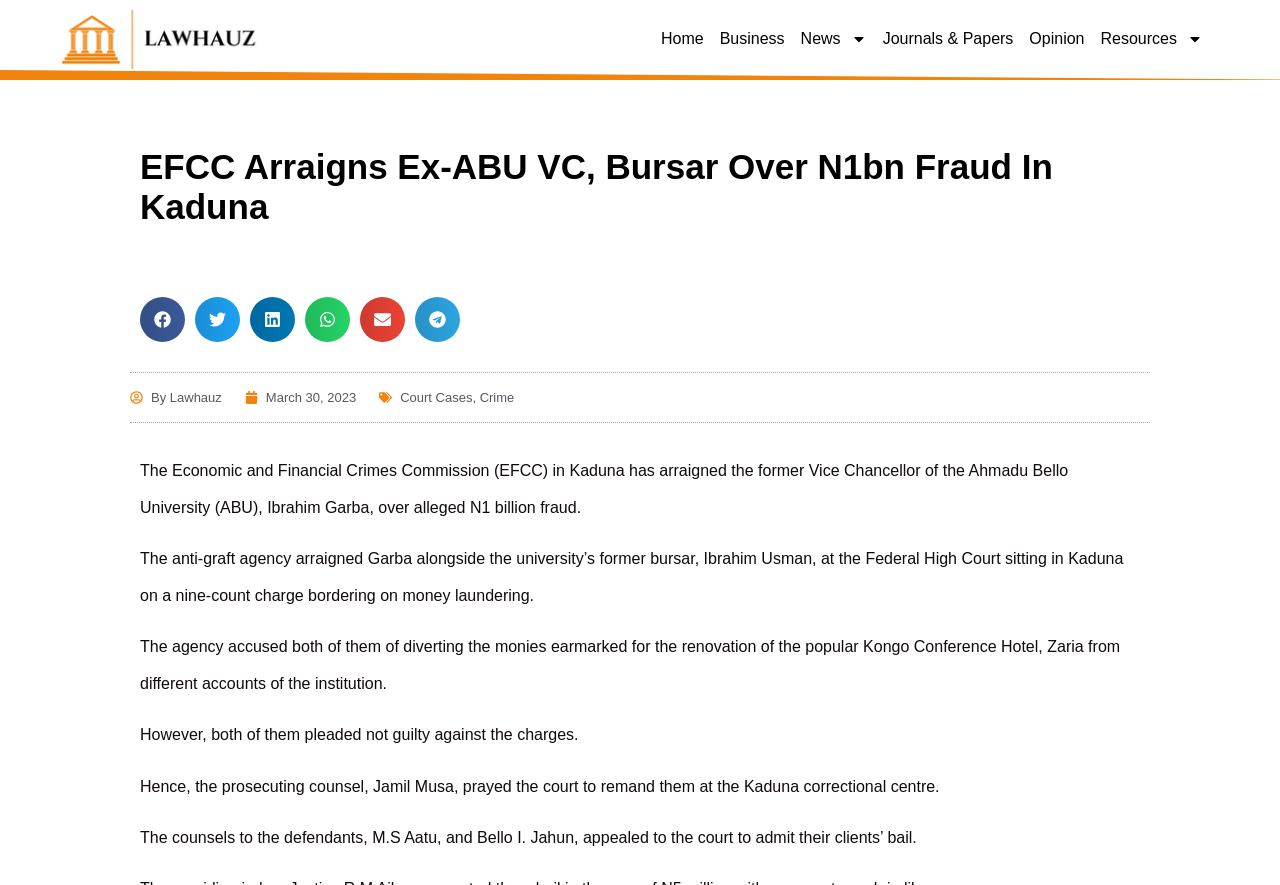What is the name of the university mentioned in the article?
Please provide a single word or phrase as your answer based on the image.

Ahmadu Bello University